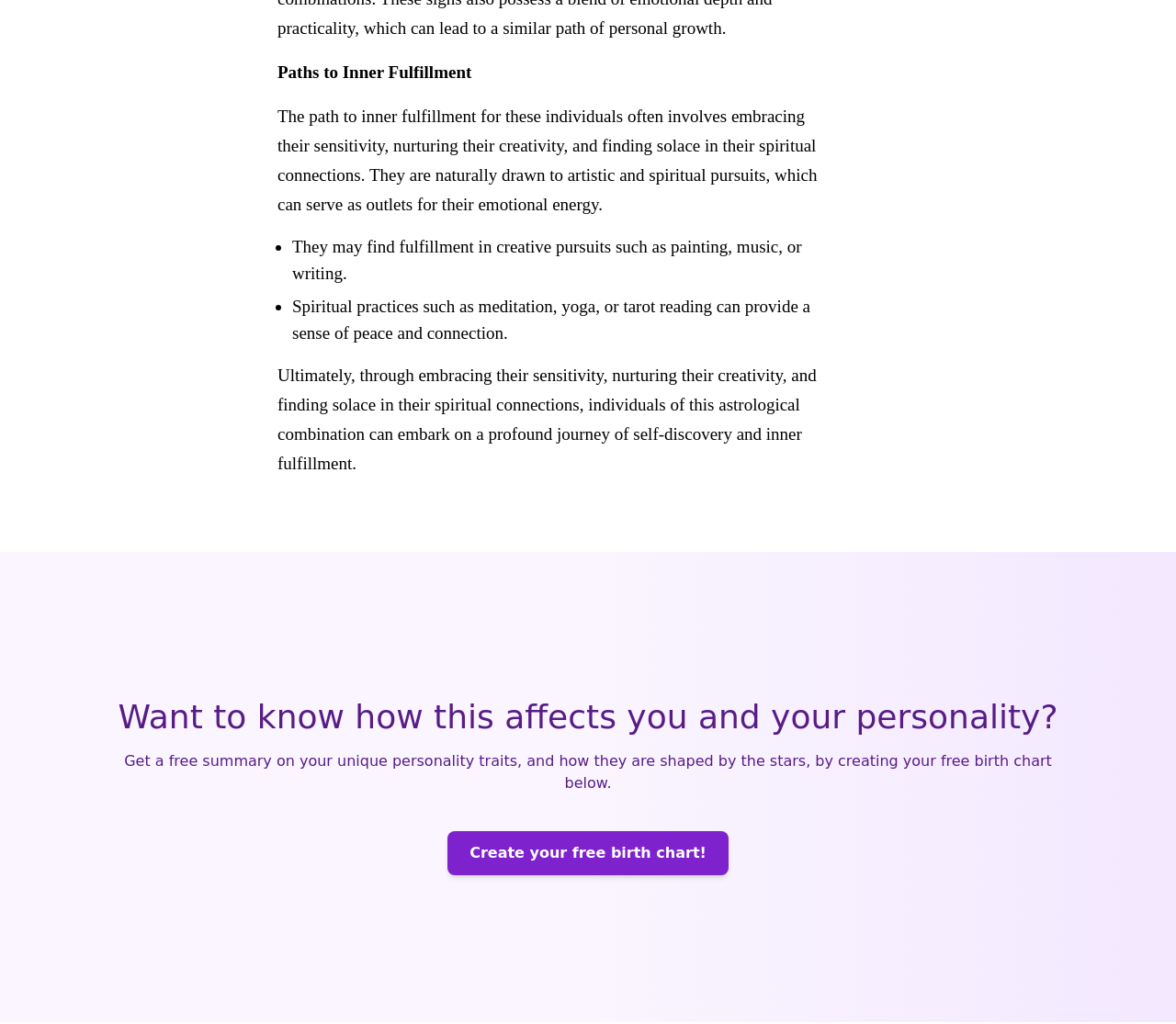What is the call-to-action on the webpage?
Based on the image, please offer an in-depth response to the question.

The webpage has a call-to-action in the form of a link that says 'Create your free birth chart!' This is an invitation to users to create their free birth chart and learn more about their personality traits.